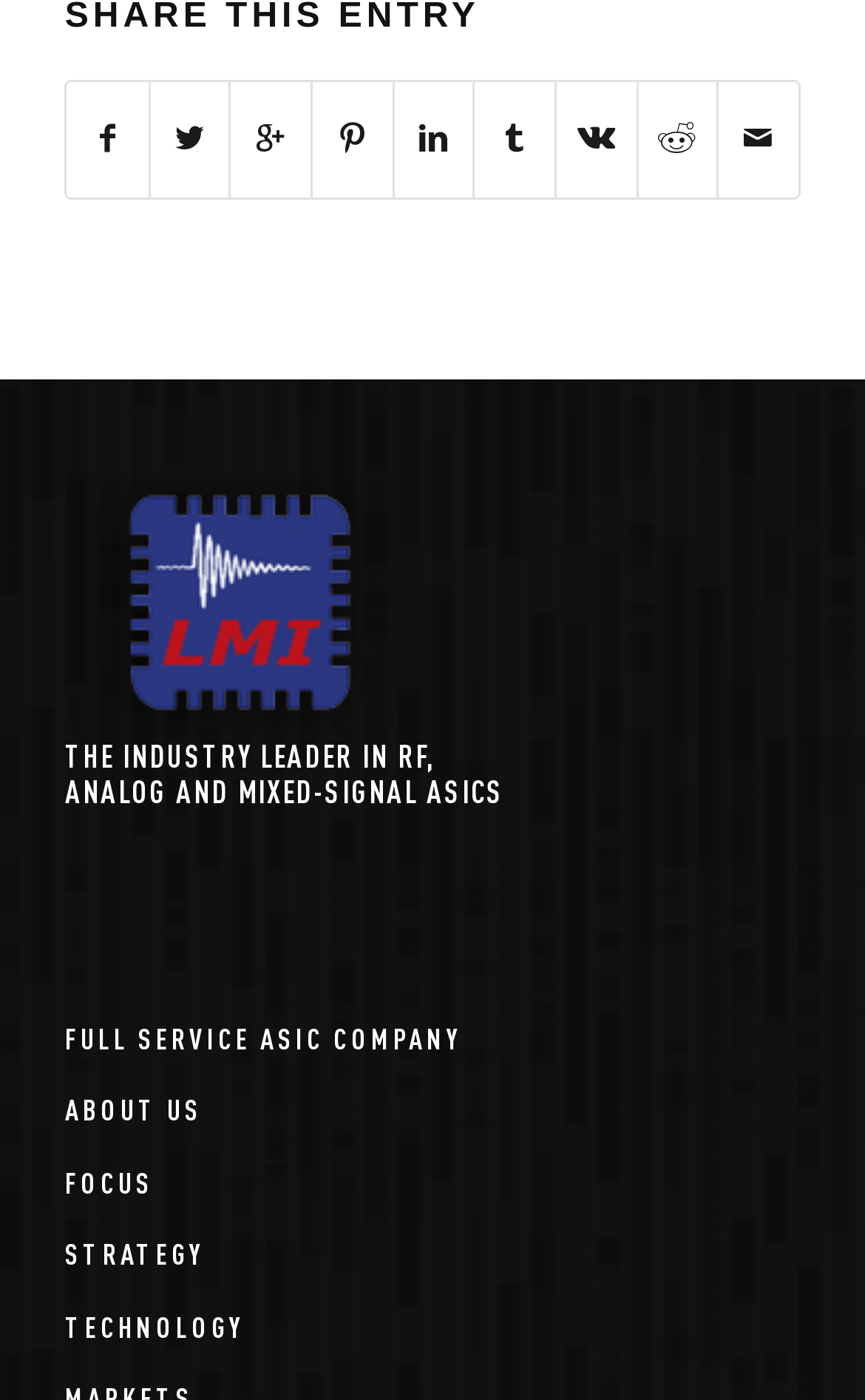By analyzing the image, answer the following question with a detailed response: What is the company's position in RF, analog, and mixed-signal ASICS?

The heading on the webpage states 'THE INDUSTRY LEADER IN RF, ANALOG AND MIXED-SIGNAL ASICS', indicating that the company holds a leading position in this field.